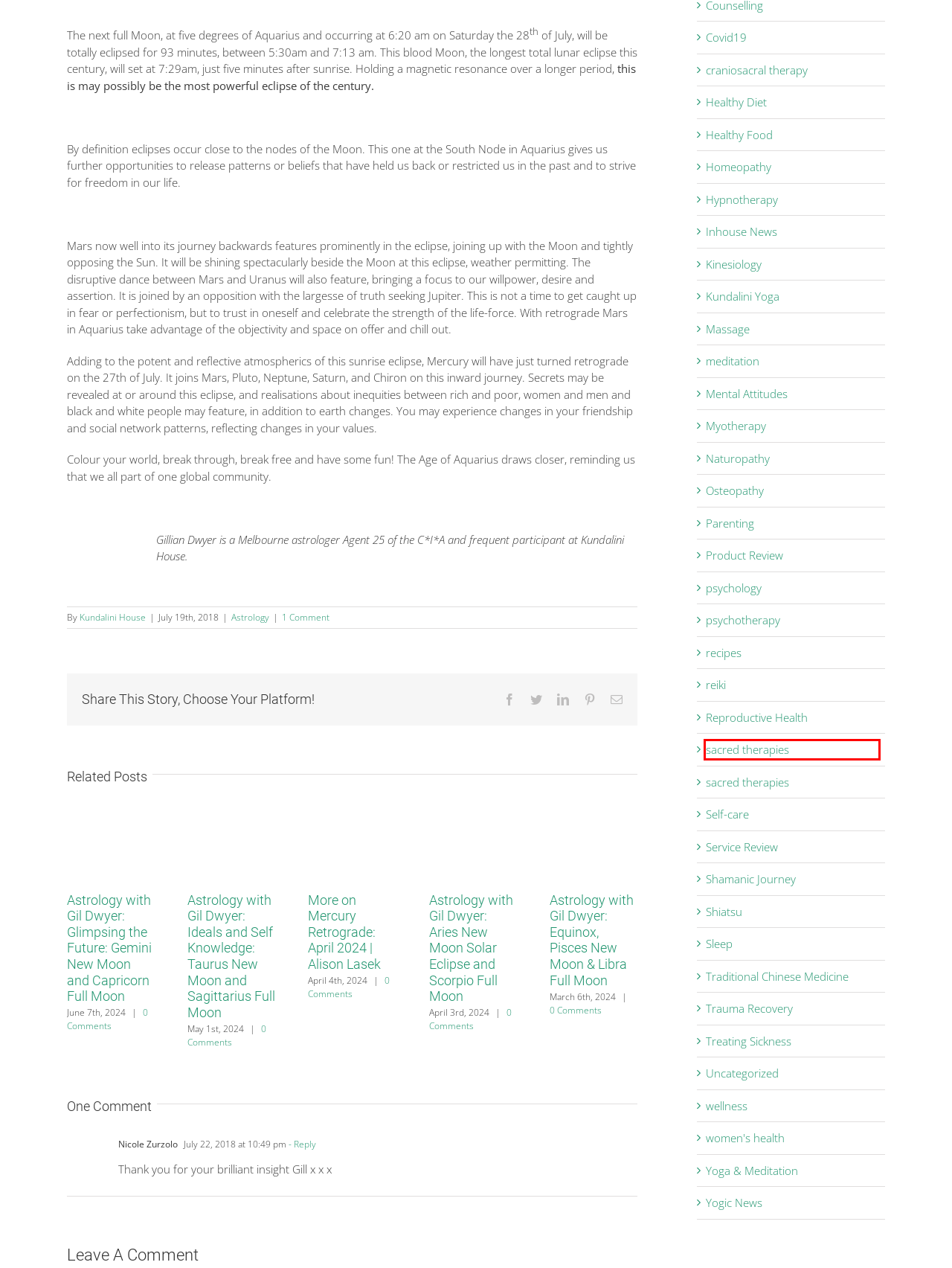You are provided with a screenshot of a webpage that includes a red rectangle bounding box. Please choose the most appropriate webpage description that matches the new webpage after clicking the element within the red bounding box. Here are the candidates:
A. Astrology with Gil Dwyer: Ideals and Self Knowledge: Taurus New Moon and Sagittarius Full Moon
B. Covid19
C. Homeopathy
D. Product Review
E. sacred therapies
F. Self-care
G. Astrology with Gil Dwyer: Glimpsing the Future: Gemini New Moon and Capricorn Full Moon
H. Service Review

E